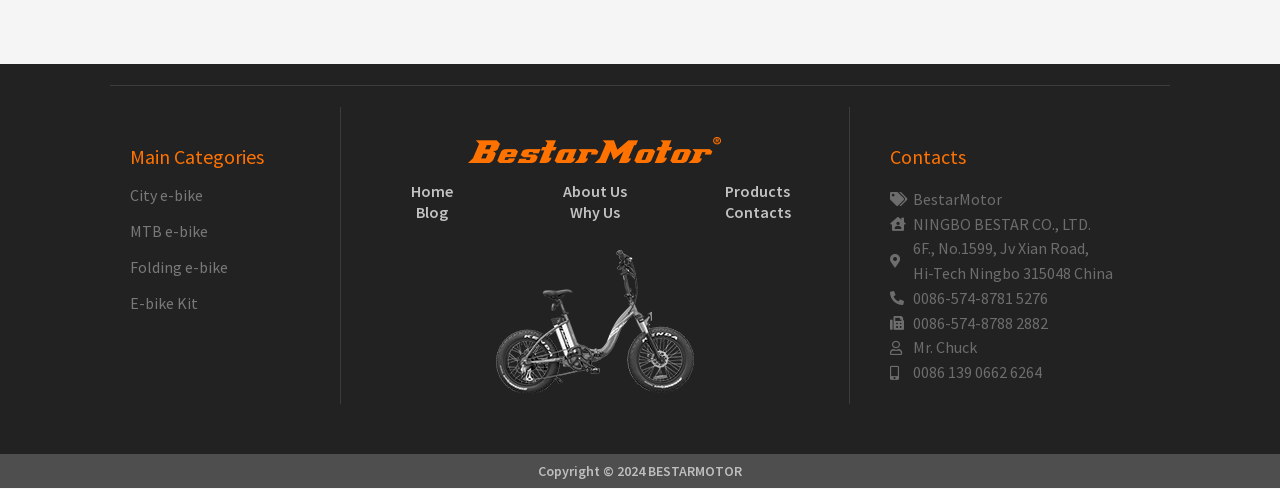Locate the bounding box coordinates of the element that should be clicked to execute the following instruction: "View About Us".

[0.44, 0.371, 0.49, 0.412]